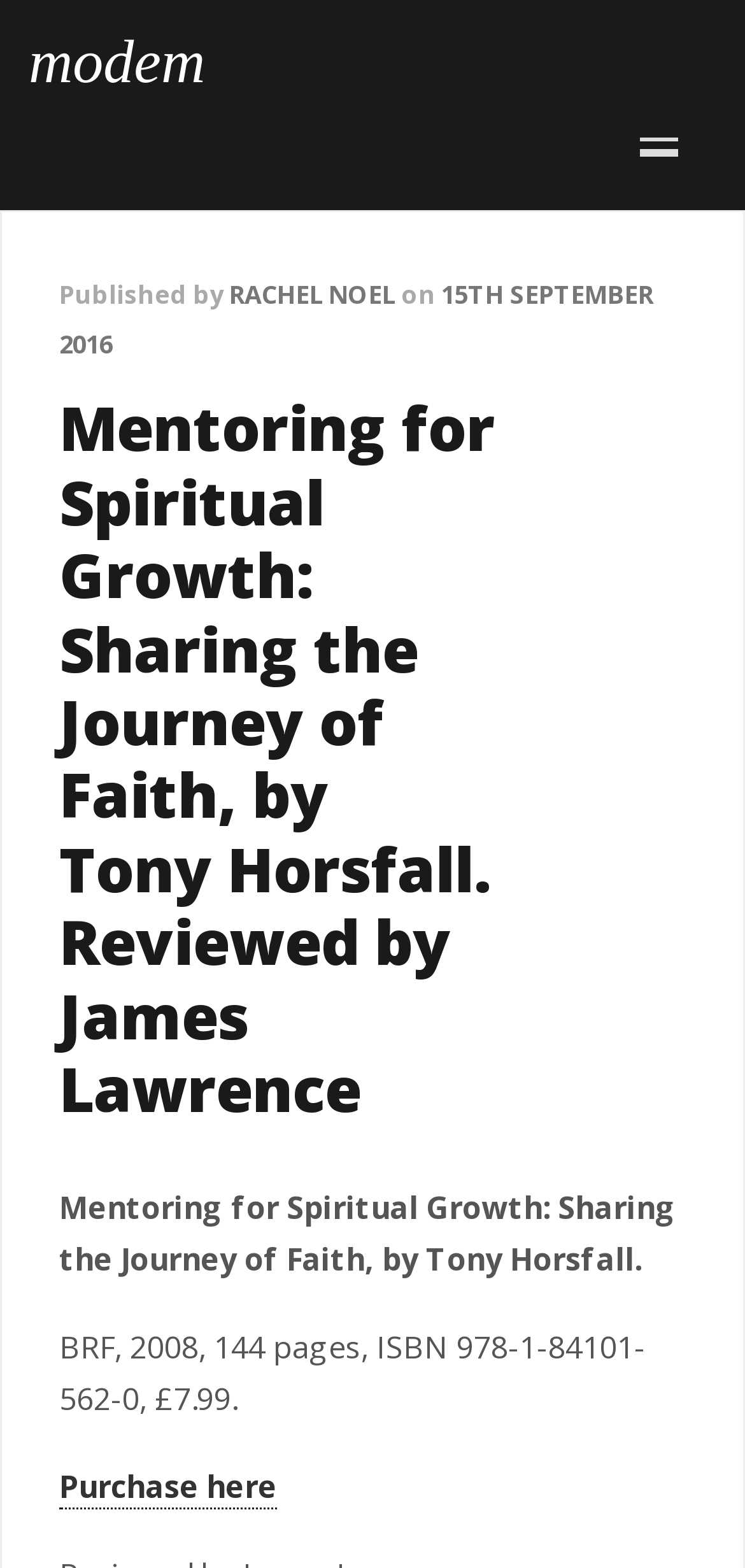Extract the bounding box coordinates of the UI element described by: "modem". The coordinates should include four float numbers ranging from 0 to 1, e.g., [left, top, right, bottom].

[0.038, 0.017, 0.275, 0.061]